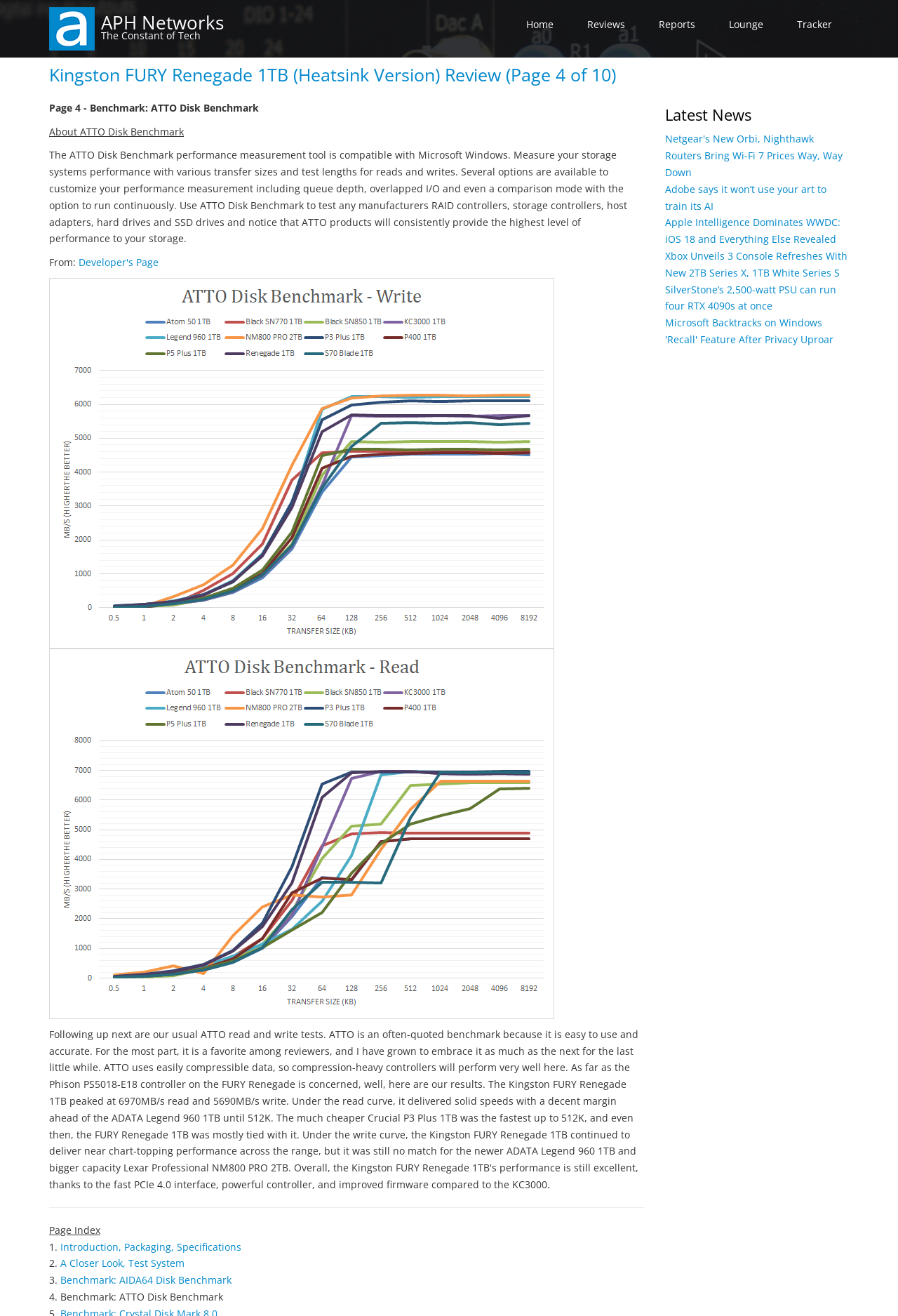What is the topic of the latest news section?
Provide a detailed answer to the question, using the image to inform your response.

I determined the topic of the latest news section by reading the headlines of the news articles listed. The headlines mention topics such as Wi-Fi 7, iOS 18, Xbox, and PSUs, which are all related to technology. This suggests that the latest news section is focused on technology news.